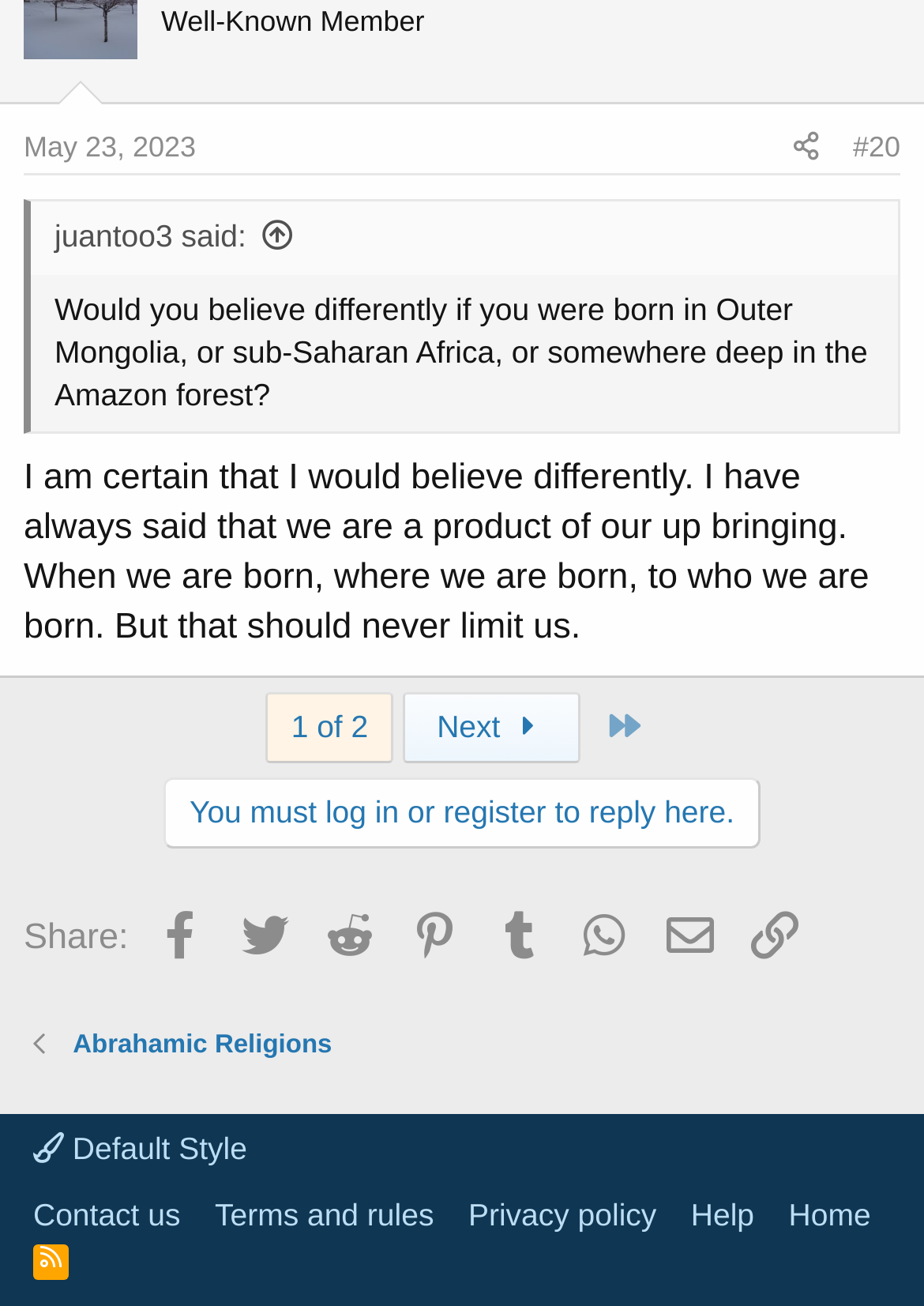Please find the bounding box for the UI component described as follows: "alt="Professorio Store"".

None